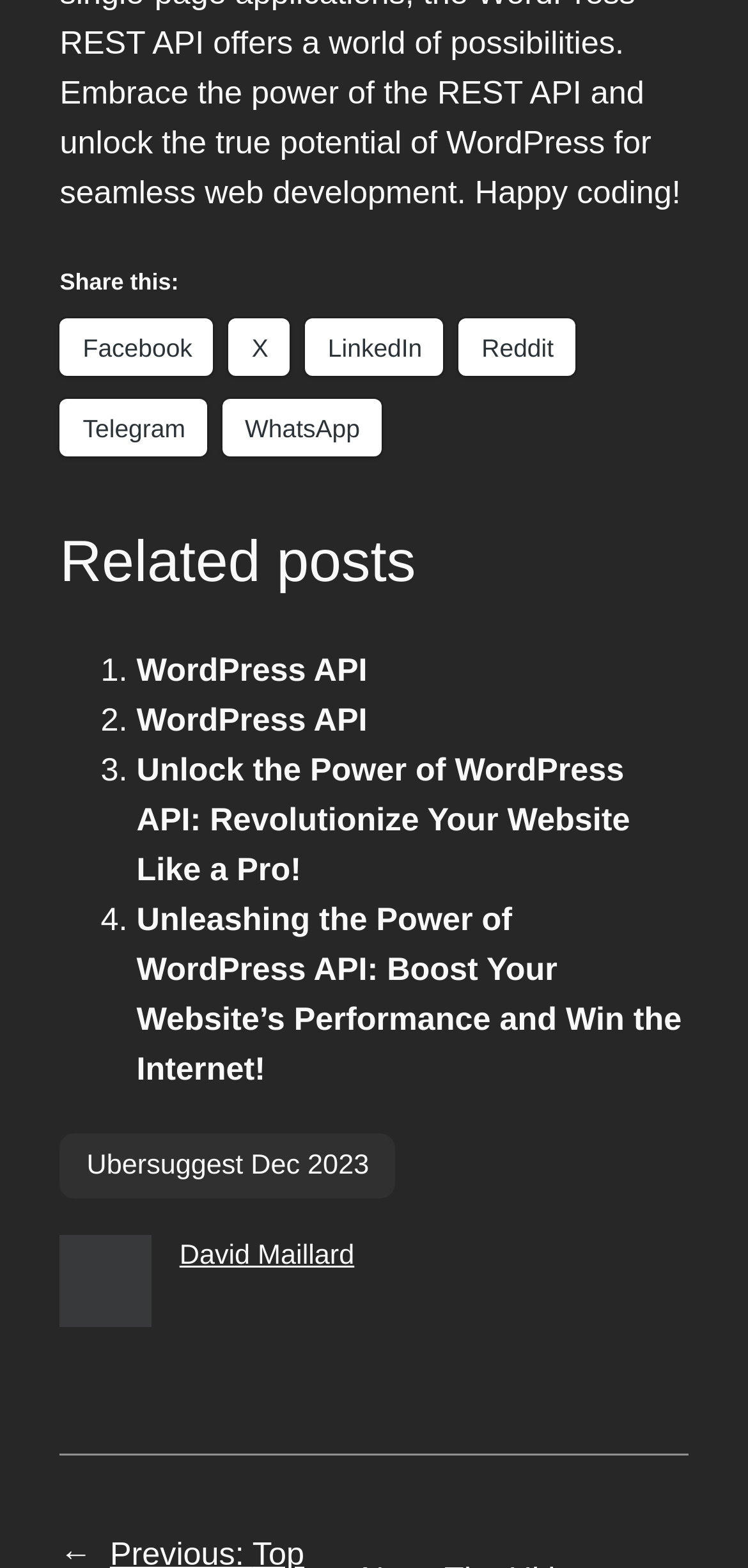Identify the bounding box coordinates of the element that should be clicked to fulfill this task: "Subscribe Now". The coordinates should be provided as four float numbers between 0 and 1, i.e., [left, top, right, bottom].

None